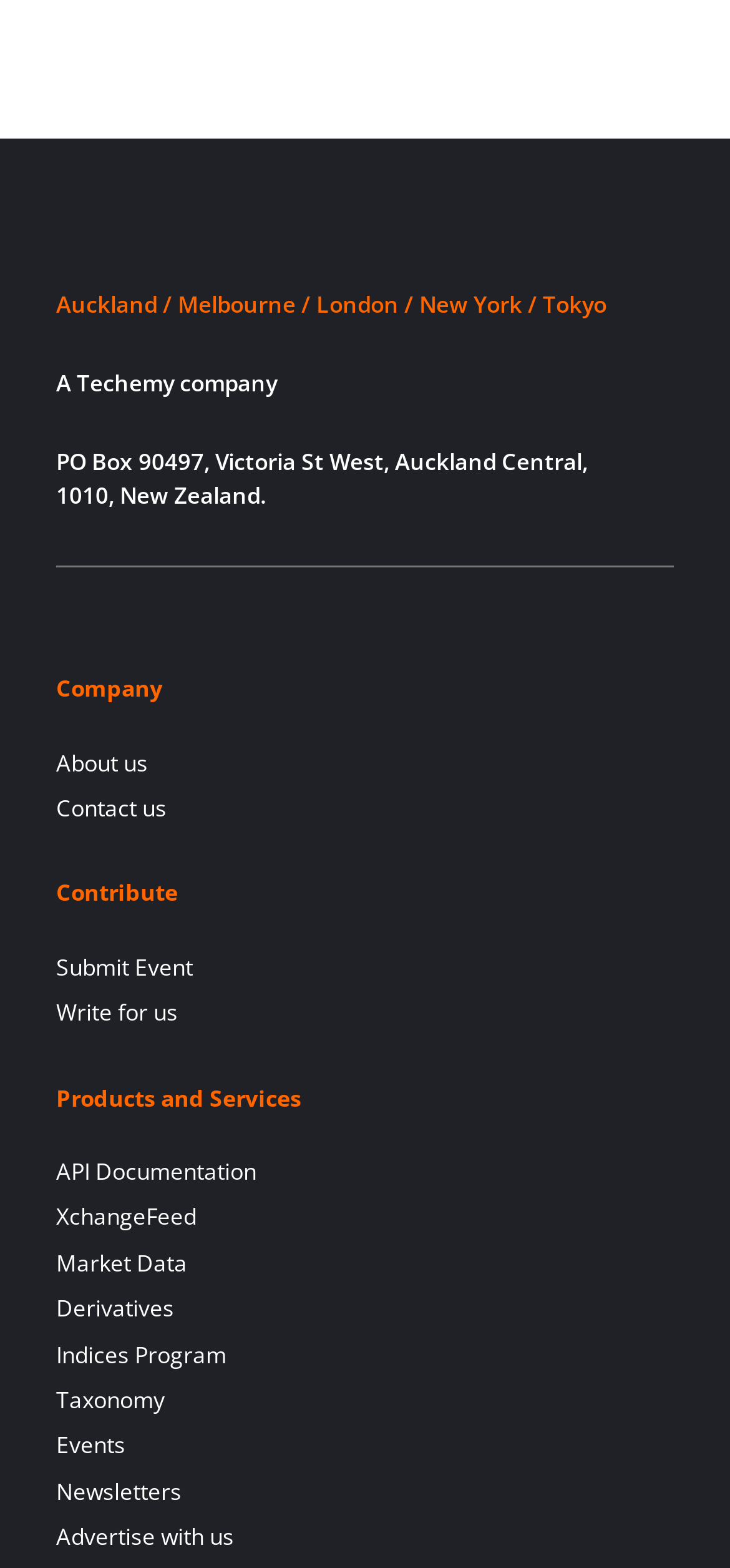Respond to the following query with just one word or a short phrase: 
What are the social media platforms available?

Facebook, Telegram, LinkedIn, Twitter, YouTube